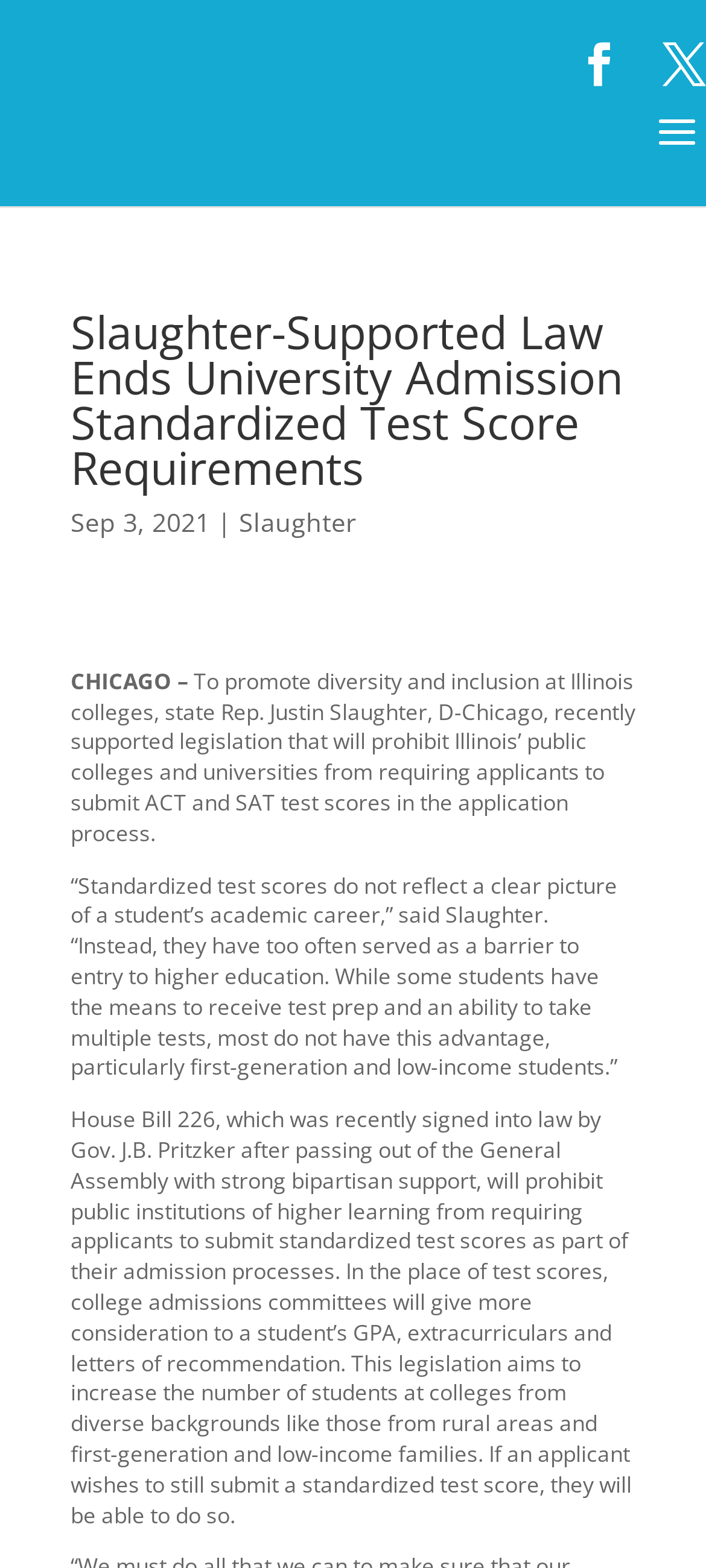Using the provided description X, find the bounding box coordinates for the UI element. Provide the coordinates in (top-left x, top-left y, bottom-right x, bottom-right y) format, ensuring all values are between 0 and 1.

[0.938, 0.028, 1.0, 0.055]